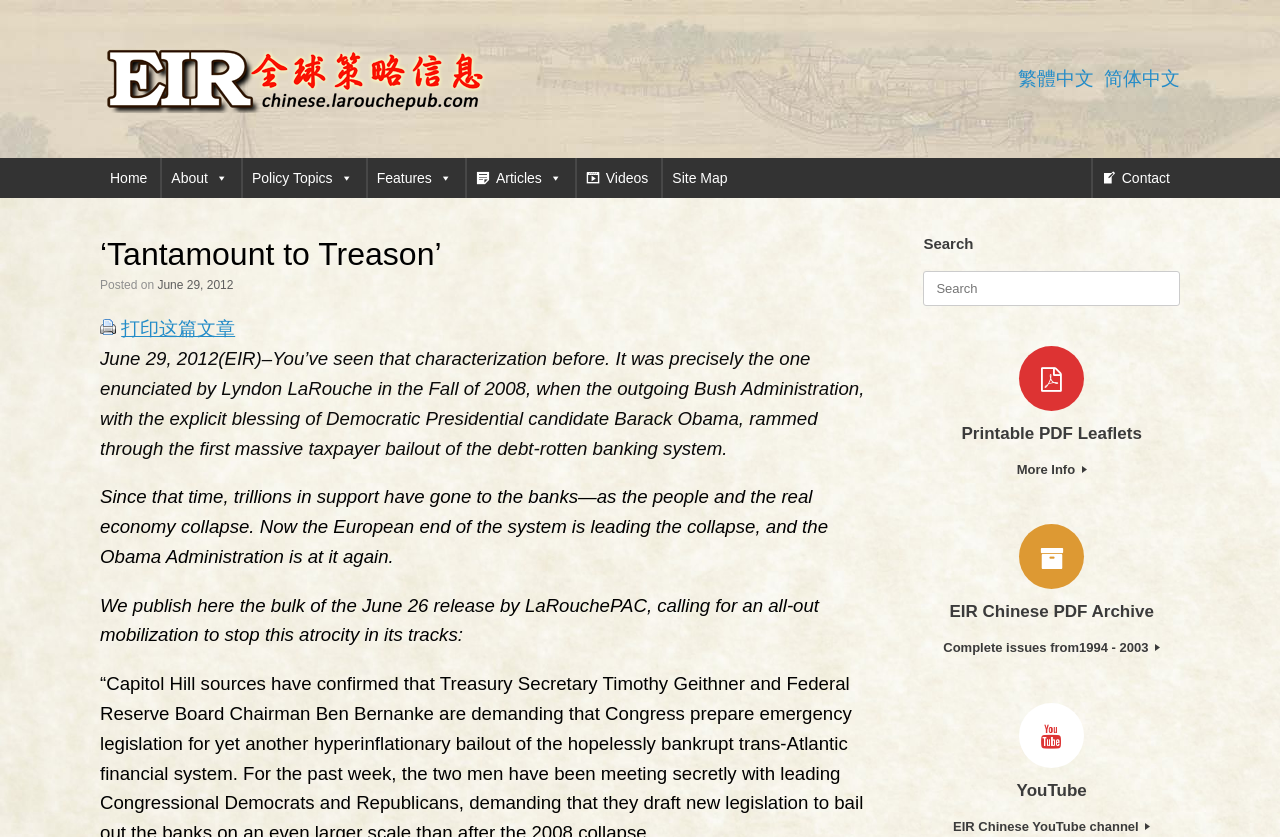Determine the coordinates of the bounding box for the clickable area needed to execute this instruction: "Switch to traditional Chinese".

[0.795, 0.081, 0.855, 0.106]